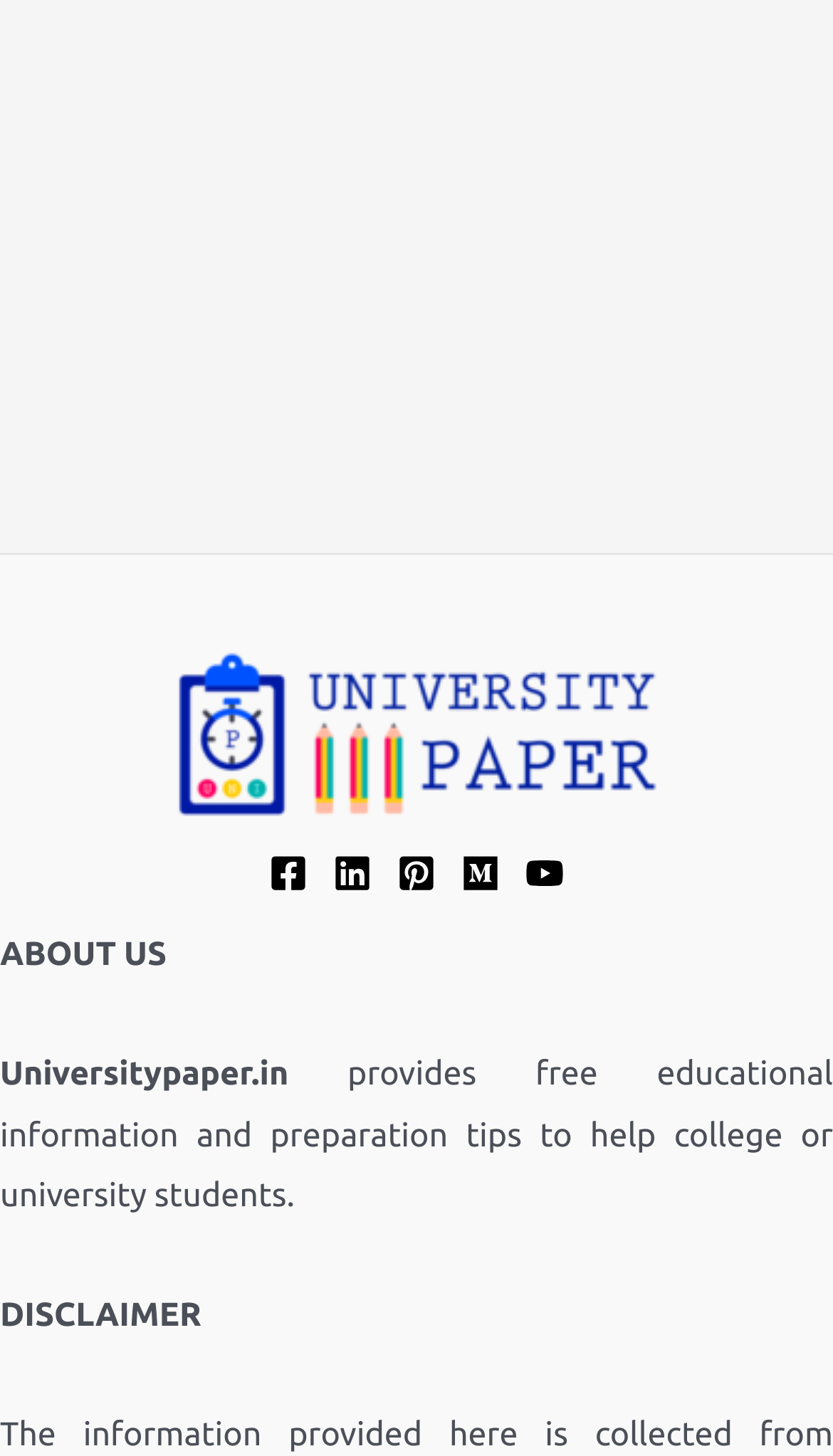From the given element description: "Jammu and Kashmir", find the bounding box for the UI element. Provide the coordinates as four float numbers between 0 and 1, in the order [left, top, right, bottom].

[0.522, 0.612, 0.885, 0.637]